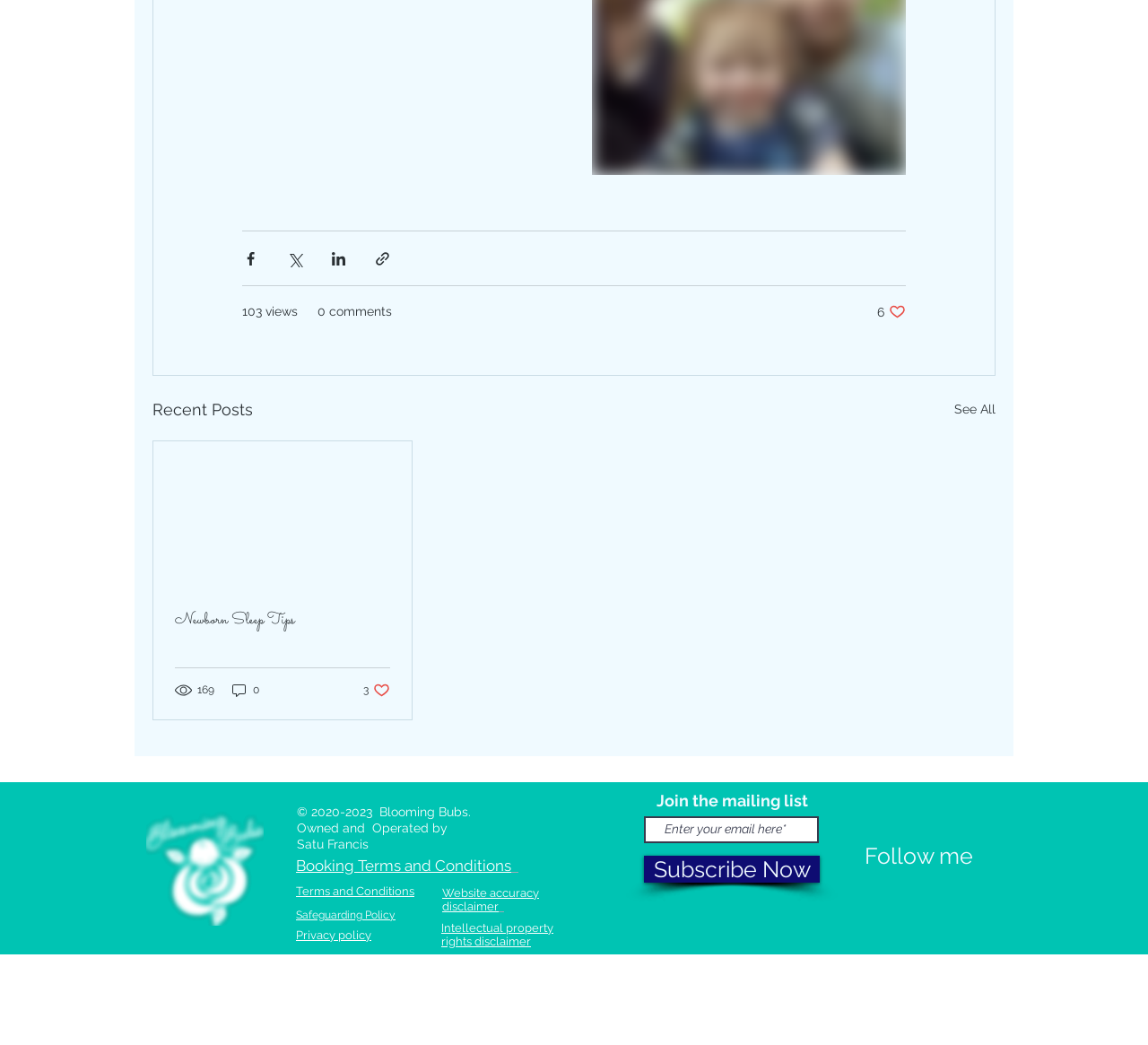Using the provided element description: "0 comments", identify the bounding box coordinates. The coordinates should be four floats between 0 and 1 in the order [left, top, right, bottom].

[0.277, 0.289, 0.341, 0.307]